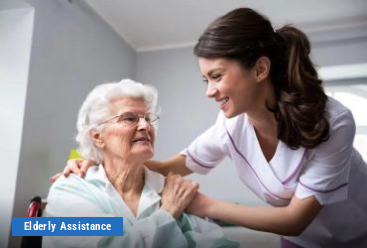Offer an in-depth caption for the image.

The image depicts a warm and compassionate moment in a healthcare setting, showcasing a healthcare provider attentively engaging with an elderly woman. The caregiver, dressed in a professional uniform, leans in closely with a smile, demonstrating a caring approach. The elderly woman, exhibiting a joyful expression, appears comfortable and at ease, reflecting a strong rapport between the two. A subtle backdrop of a well-lit room suggests a supportive environment, emphasizing themes of elderly assistance and the importance of personal connections in caregiving. The caption "Elderly Assistance" highlights the focus of the scene, underscoring the significance of providing care and support to seniors in a compassionate manner.